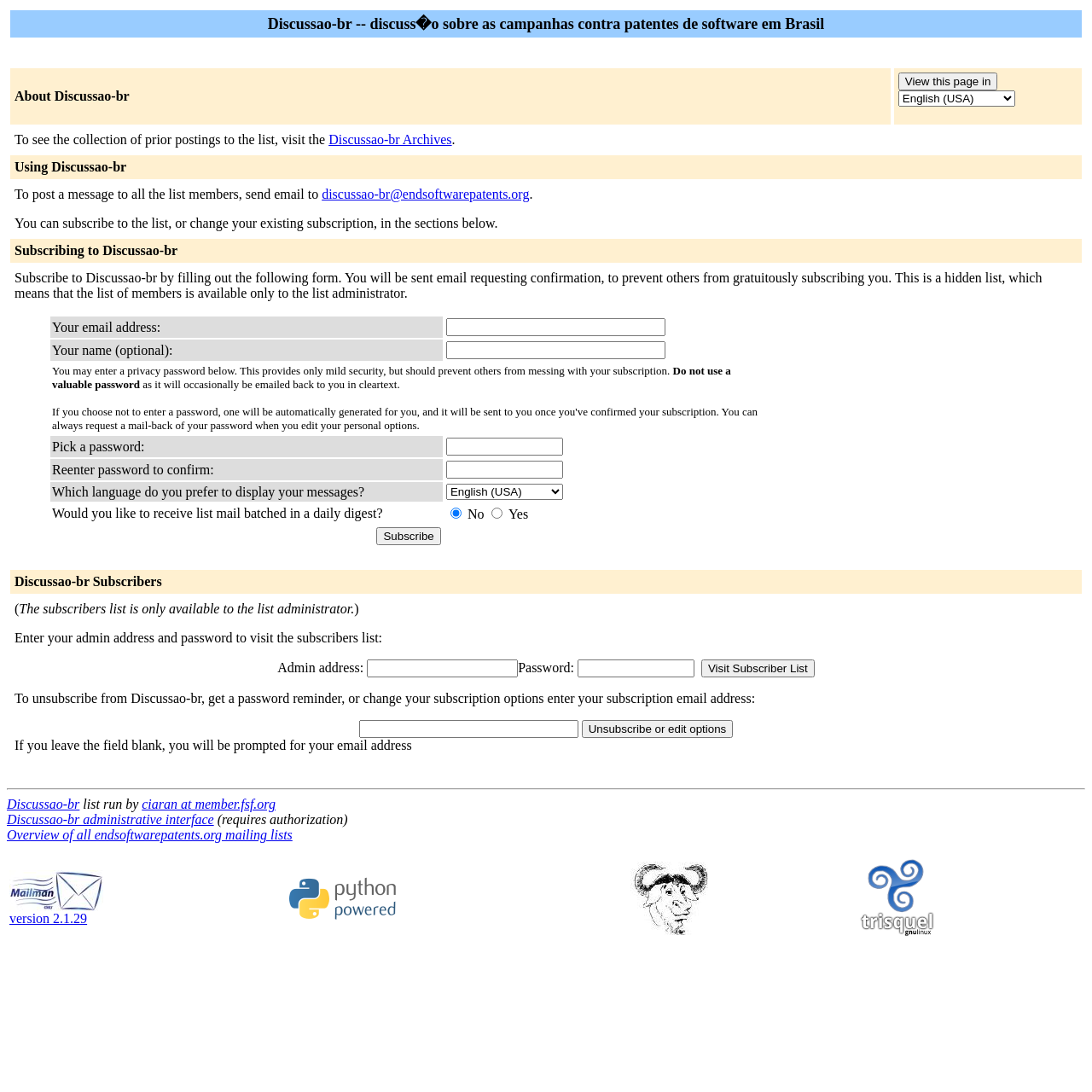Identify the bounding box for the described UI element: "alt="GNU's Not Unix"".

[0.577, 0.845, 0.648, 0.858]